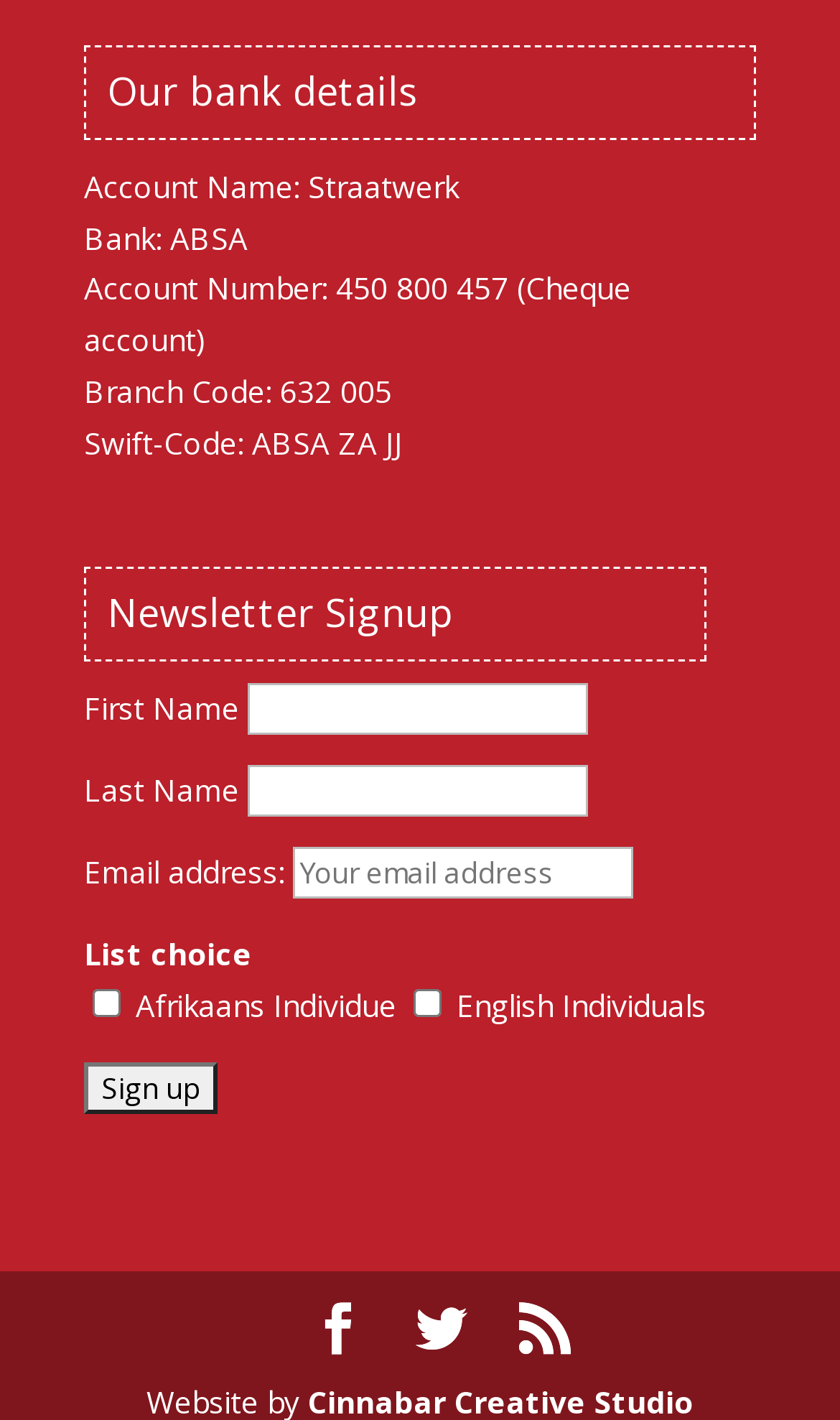What is the Swift-Code?
Please answer the question with a detailed response using the information from the screenshot.

The Swift-Code can be found in the 'Our bank details' section, which is a heading on the webpage. Under this heading, there is a StaticText element that says 'Swift-Code: ABSA ZA JJ'.